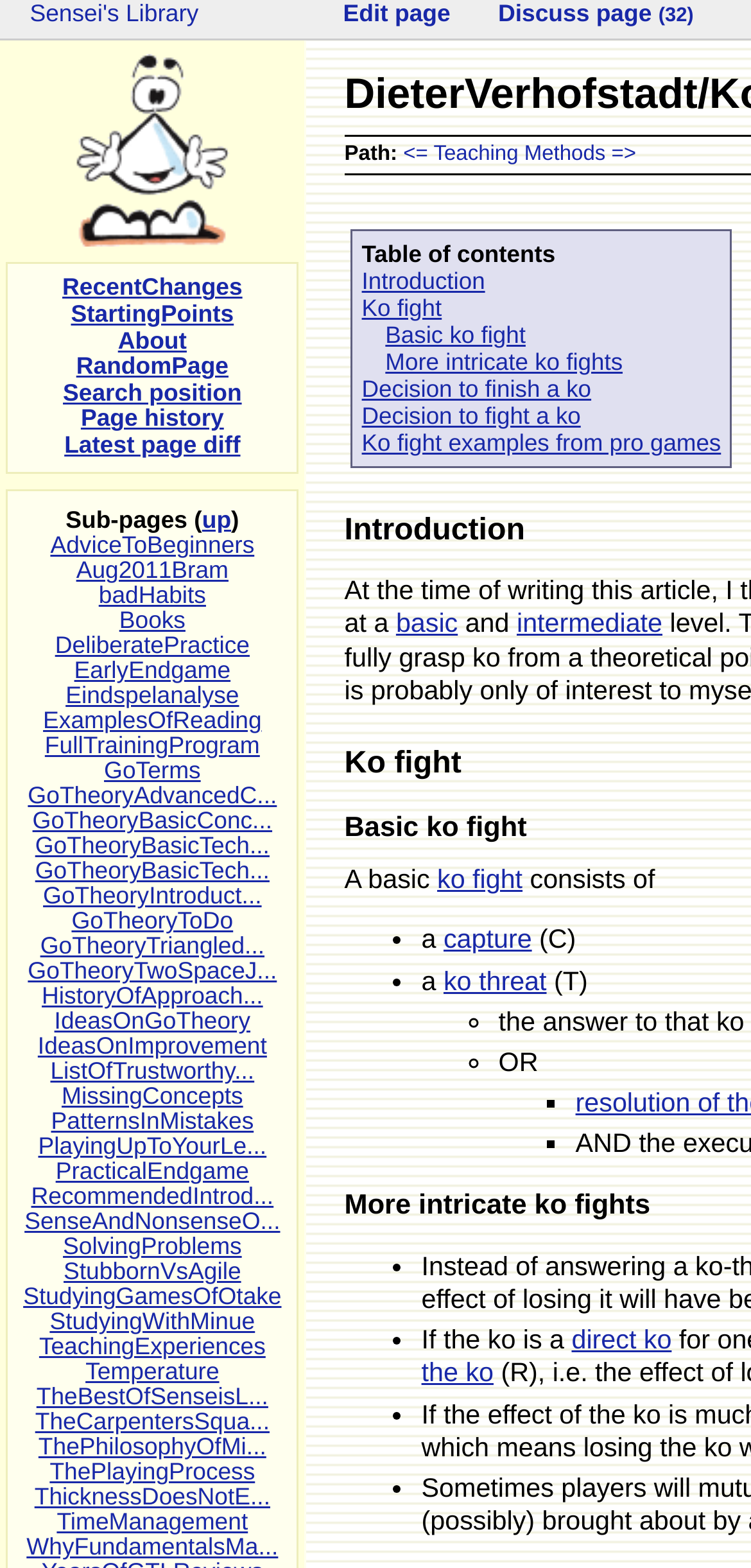What are the two options to navigate to a previous page?
Based on the screenshot, answer the question with a single word or phrase.

<= and up